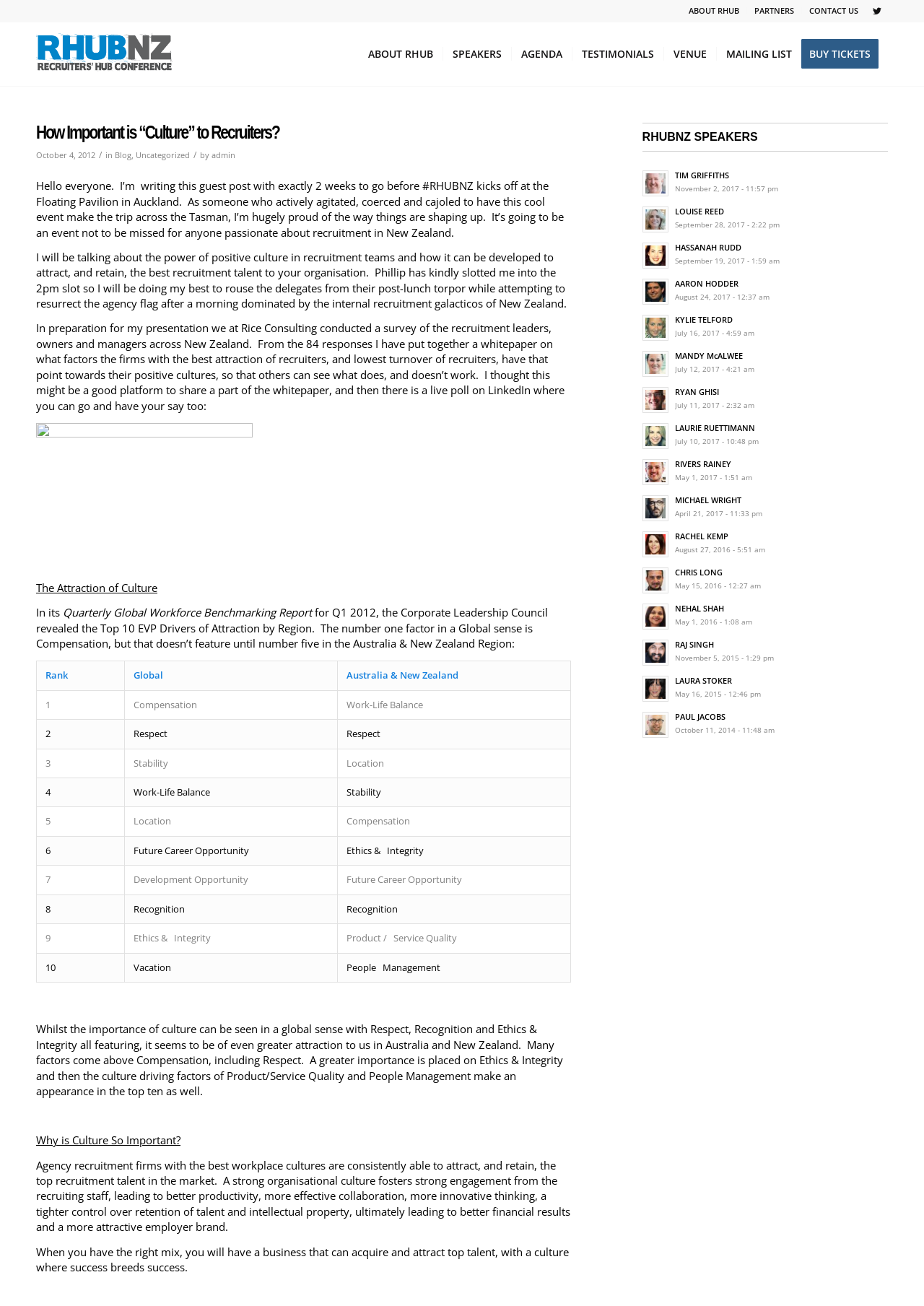What is the event mentioned in the blog post?
Kindly offer a comprehensive and detailed response to the question.

The event mentioned in the blog post is RHUBNZ, which is a conference that will take place at the Floating Pavilion in Auckland, and the author of the blog post will be speaking at the event.